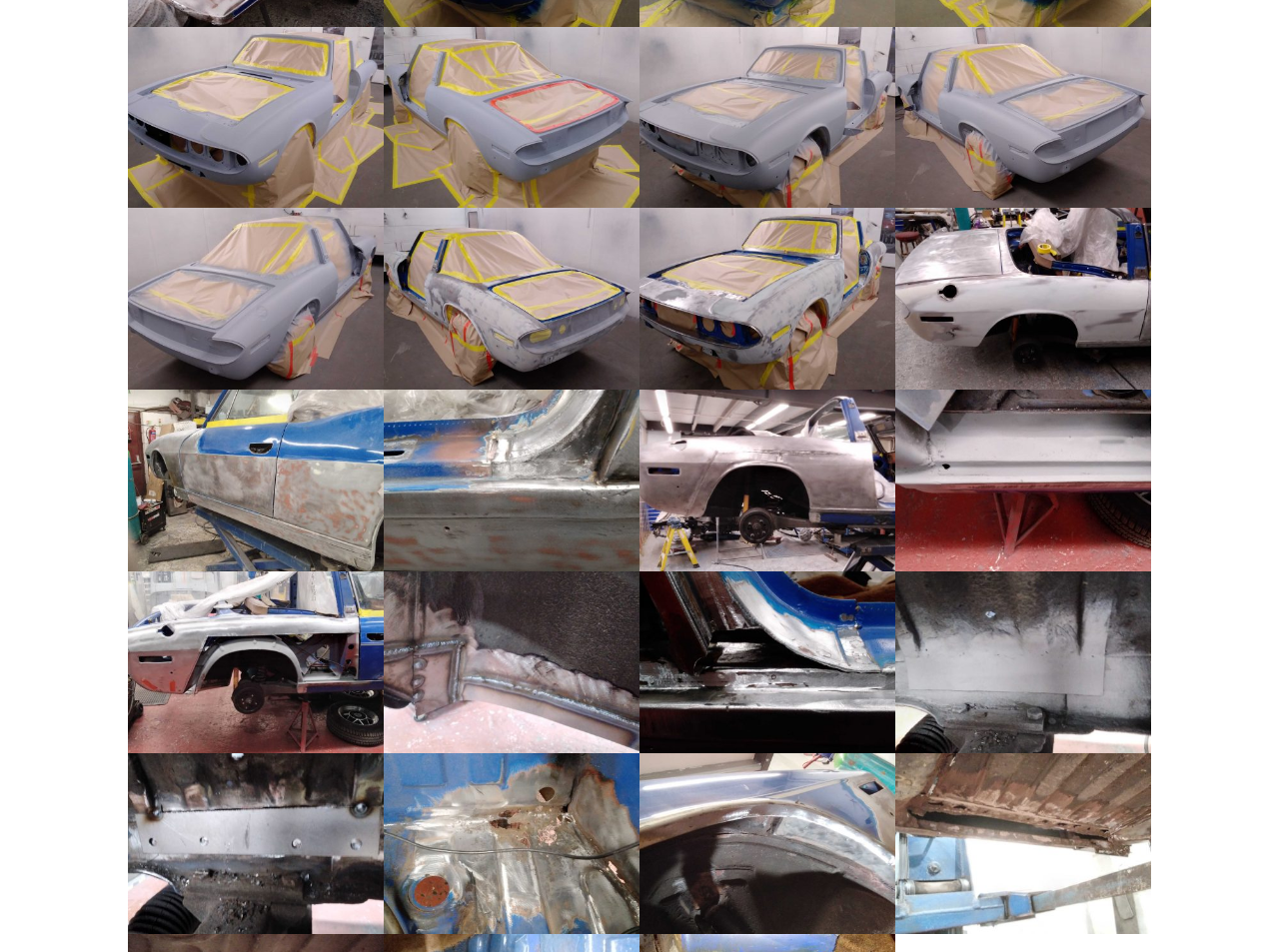What is the name of the stag in the first image?
Refer to the screenshot and answer in one word or phrase.

Tahiti Blue Stag